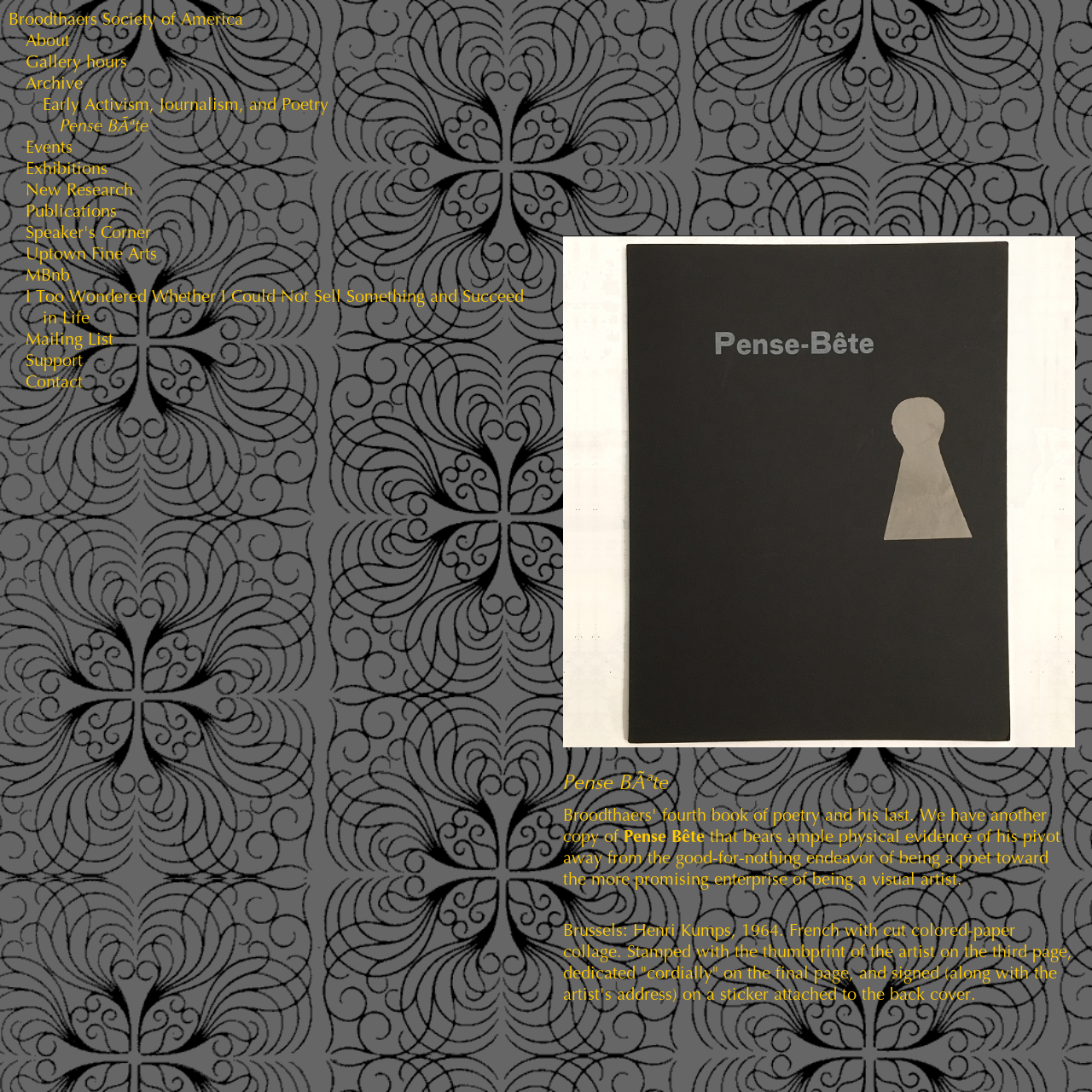Provide the bounding box coordinates of the section that needs to be clicked to accomplish the following instruction: "read about early activism, journalism, and poetry."

[0.039, 0.087, 0.301, 0.105]